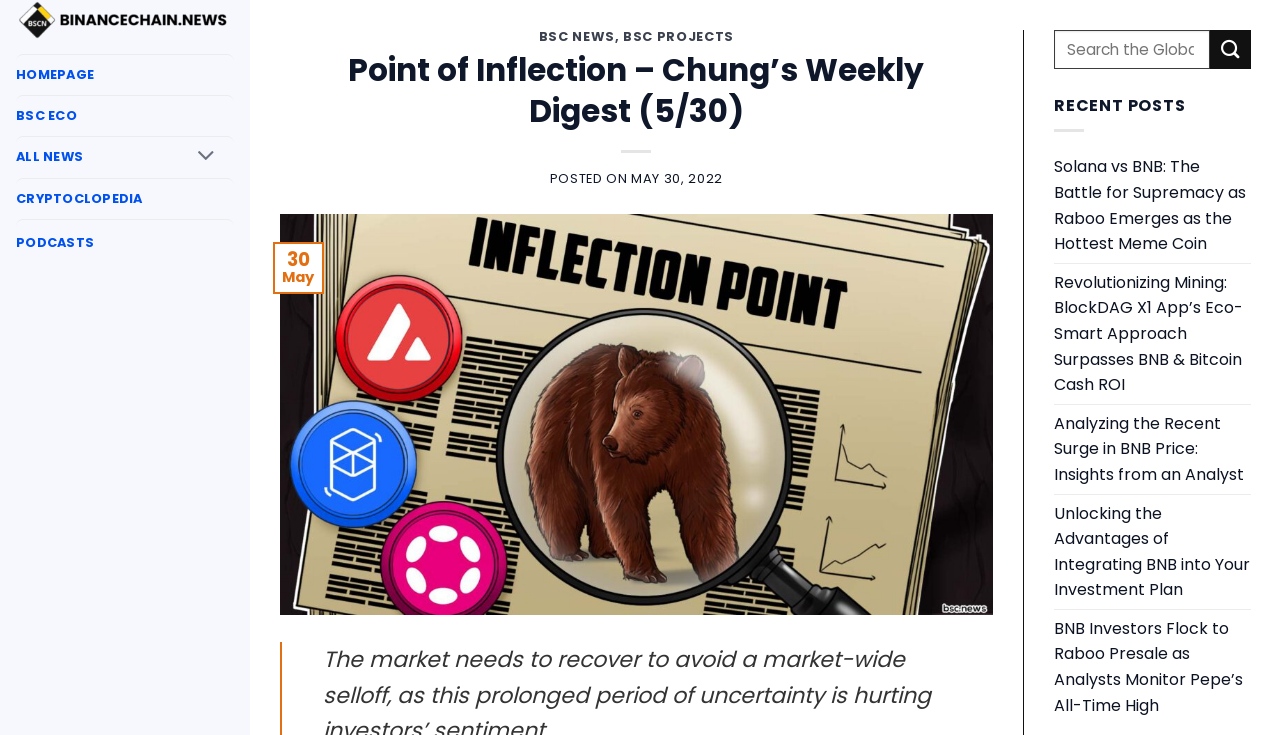Using the provided element description: "Homepage", determine the bounding box coordinates of the corresponding UI element in the screenshot.

[0.012, 0.074, 0.183, 0.129]